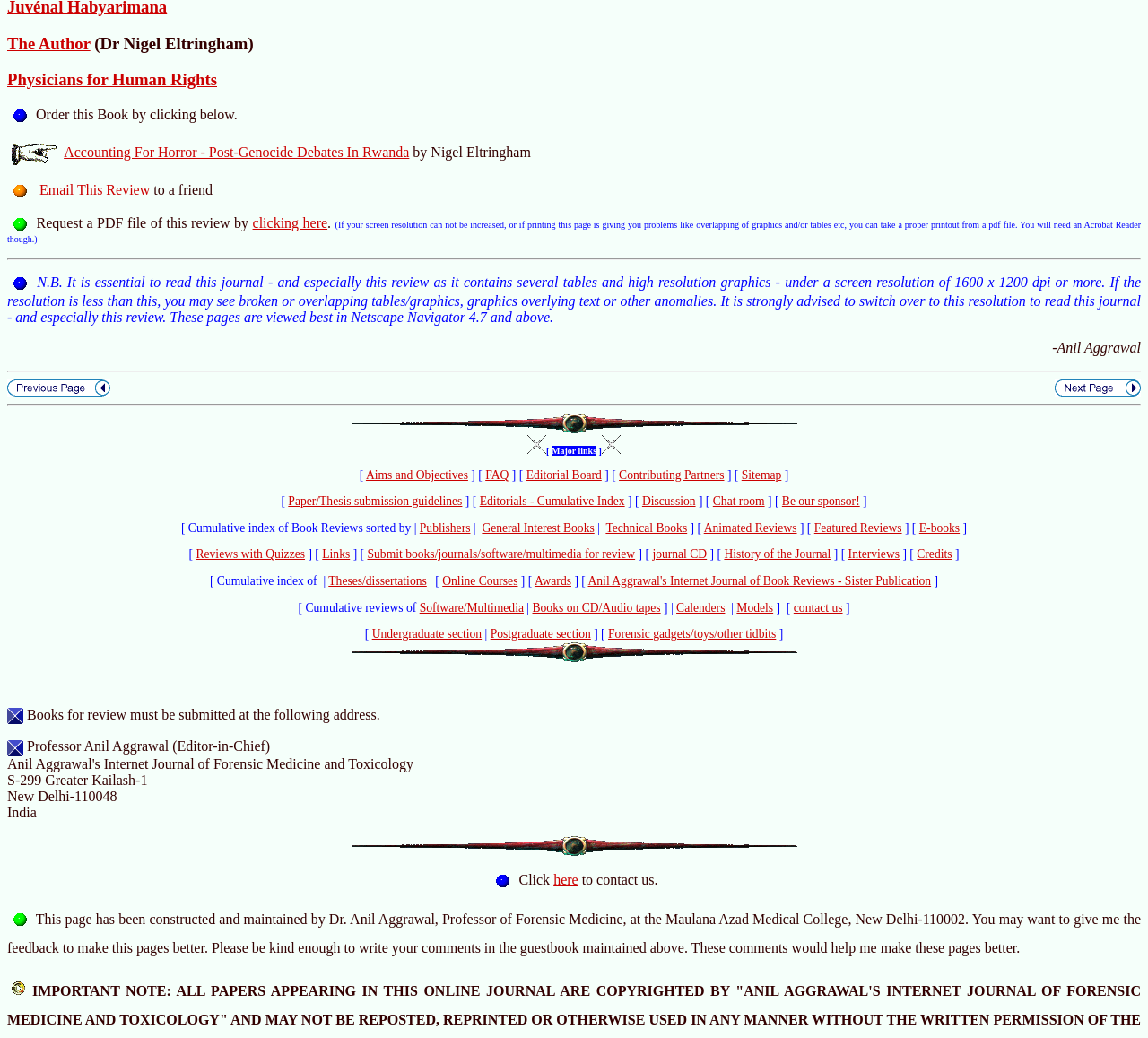What is the book title?
Using the screenshot, give a one-word or short phrase answer.

Accounting For Horror - Post-Genocide Debates In Rwanda